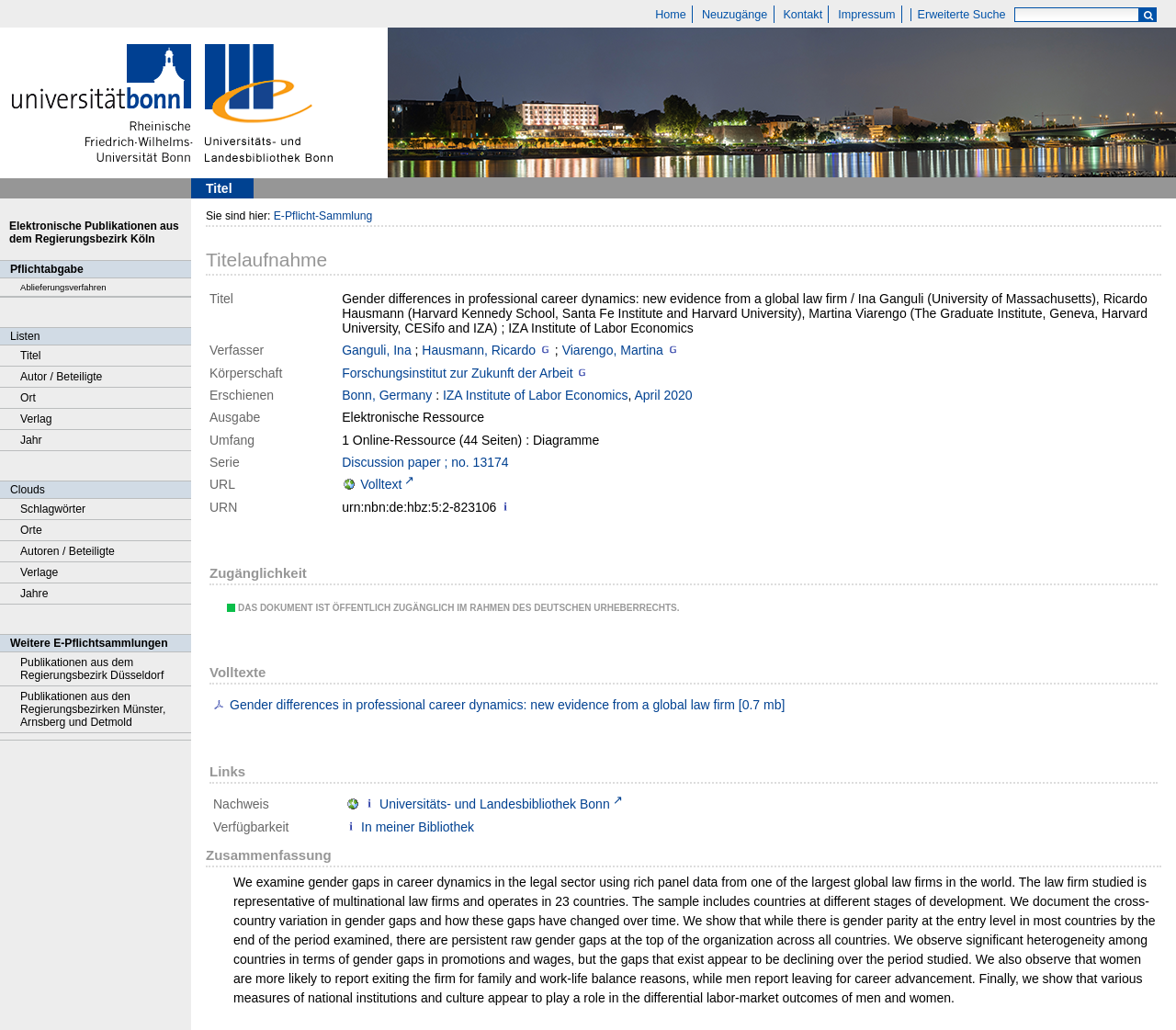Based on the image, please respond to the question with as much detail as possible:
What is the title of the publication?

I found the title of the publication by looking at the text content of the element with the bounding box coordinates [0.291, 0.283, 0.976, 0.325], which is 'Gender differences in professional career dynamics: new evidence from a global law firm / Ina Ganguli (University of Massachusetts), Ricardo Hausmann (Harvard Kennedy School, Santa Fe Institute and Harvard University), Martina Viarengo (The Graduate Institute, Geneva, Harvard University, CESifo and IZA) ; IZA Institute of Labor Economics'.